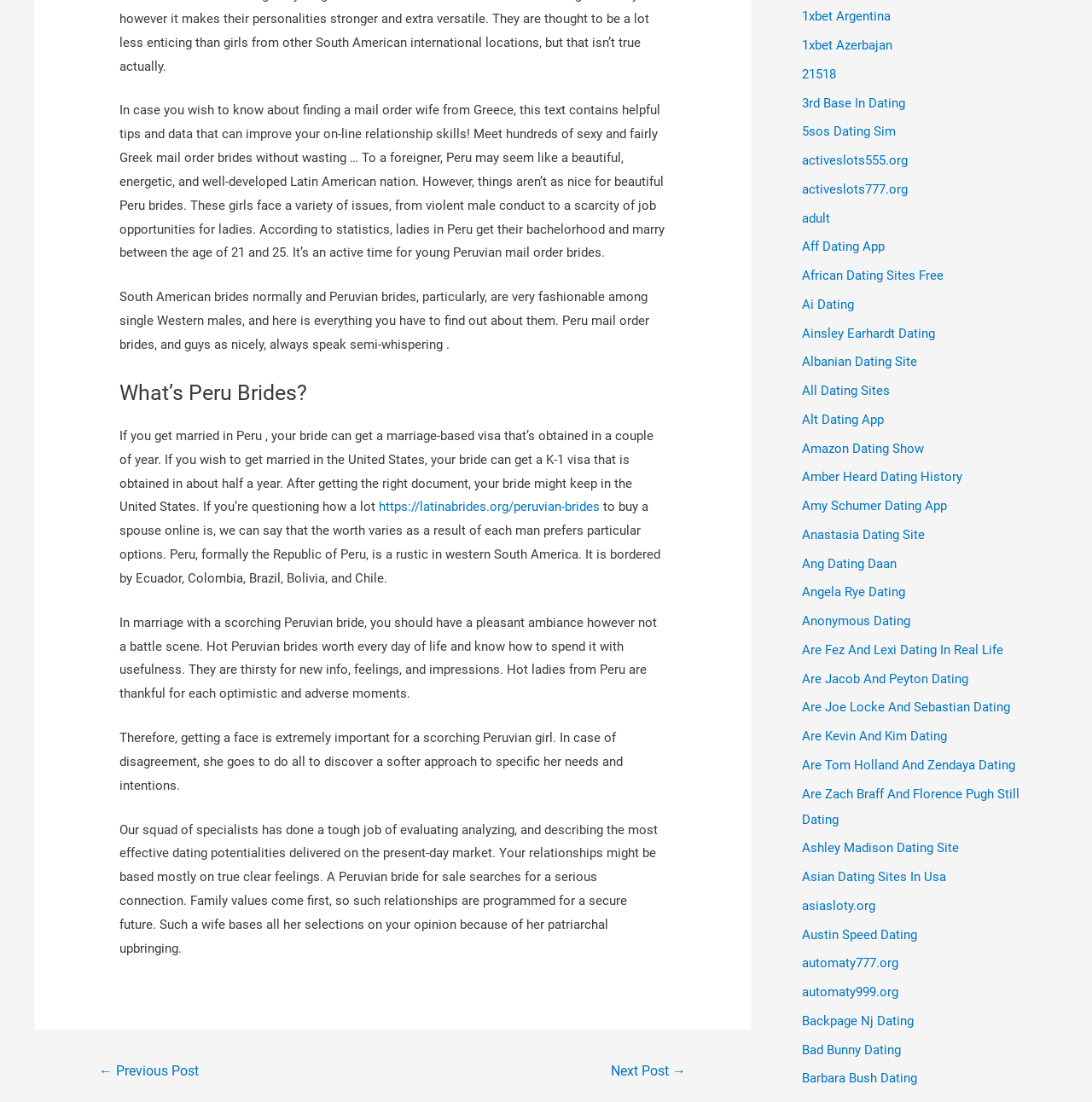What type of visa can a bride get if married in the United States?
Answer with a single word or phrase by referring to the visual content.

K-1 visa